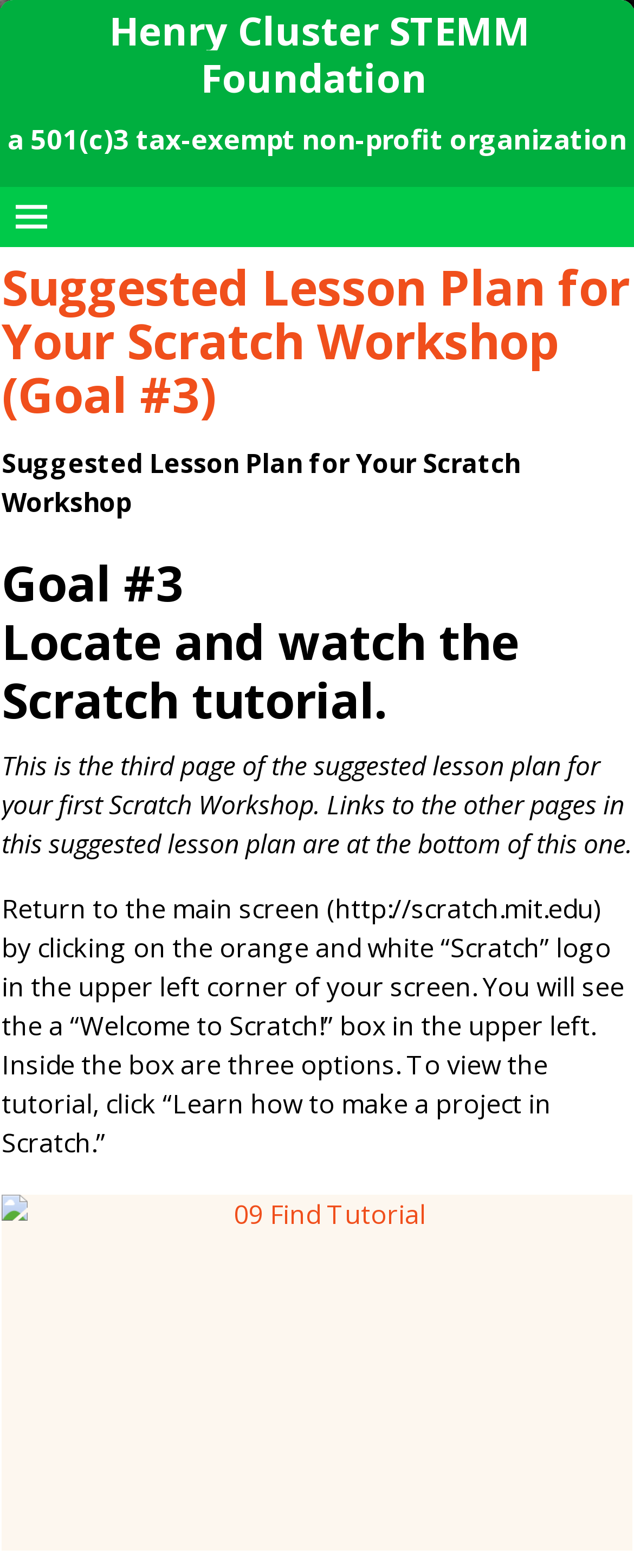What is the purpose of the 'Learn how to make a project in Scratch' option?
From the screenshot, supply a one-word or short-phrase answer.

To view the tutorial